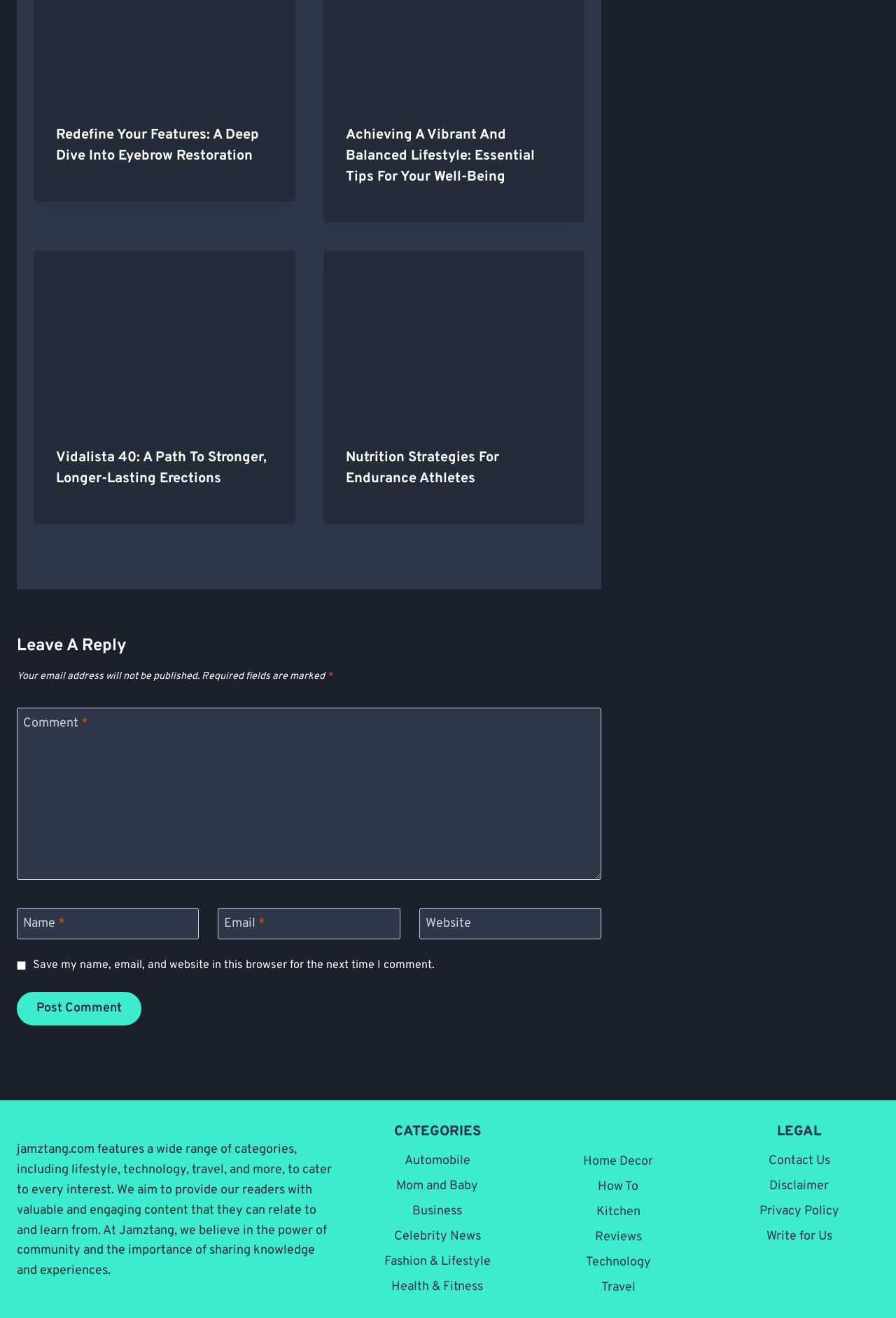Using the information in the image, could you please answer the following question in detail:
What is the purpose of the comment section?

The heading 'Leave A Reply' and the presence of text boxes for name, email, and comment suggest that the purpose of the comment section is to allow users to leave a reply or comment on the article.